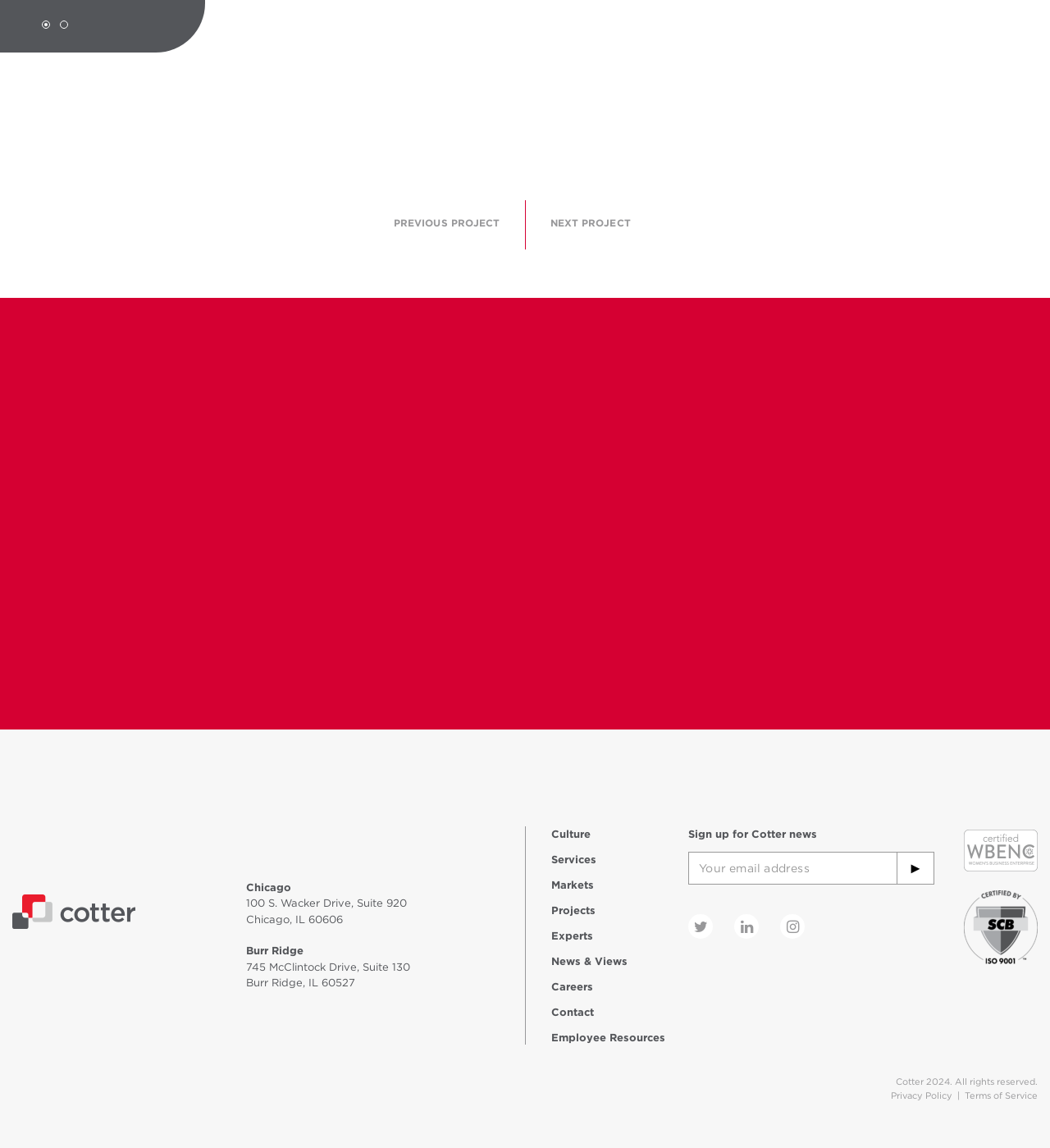Find and provide the bounding box coordinates for the UI element described with: "title="Instagram"".

[0.743, 0.797, 0.767, 0.818]